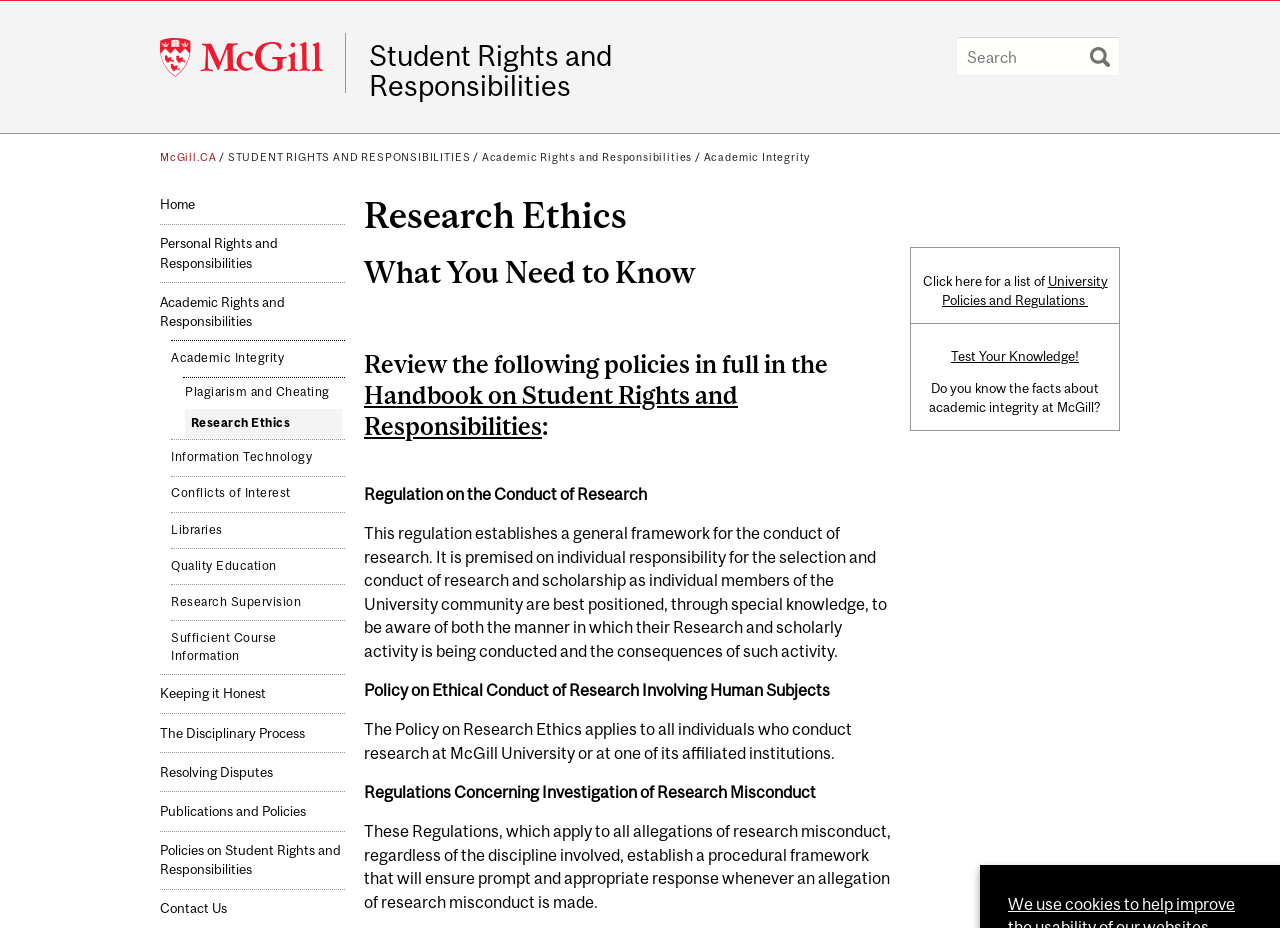Locate the bounding box coordinates of the element to click to perform the following action: 'Explore Research Supervision'. The coordinates should be given as four float values between 0 and 1, in the form of [left, top, right, bottom].

[0.134, 0.63, 0.269, 0.668]